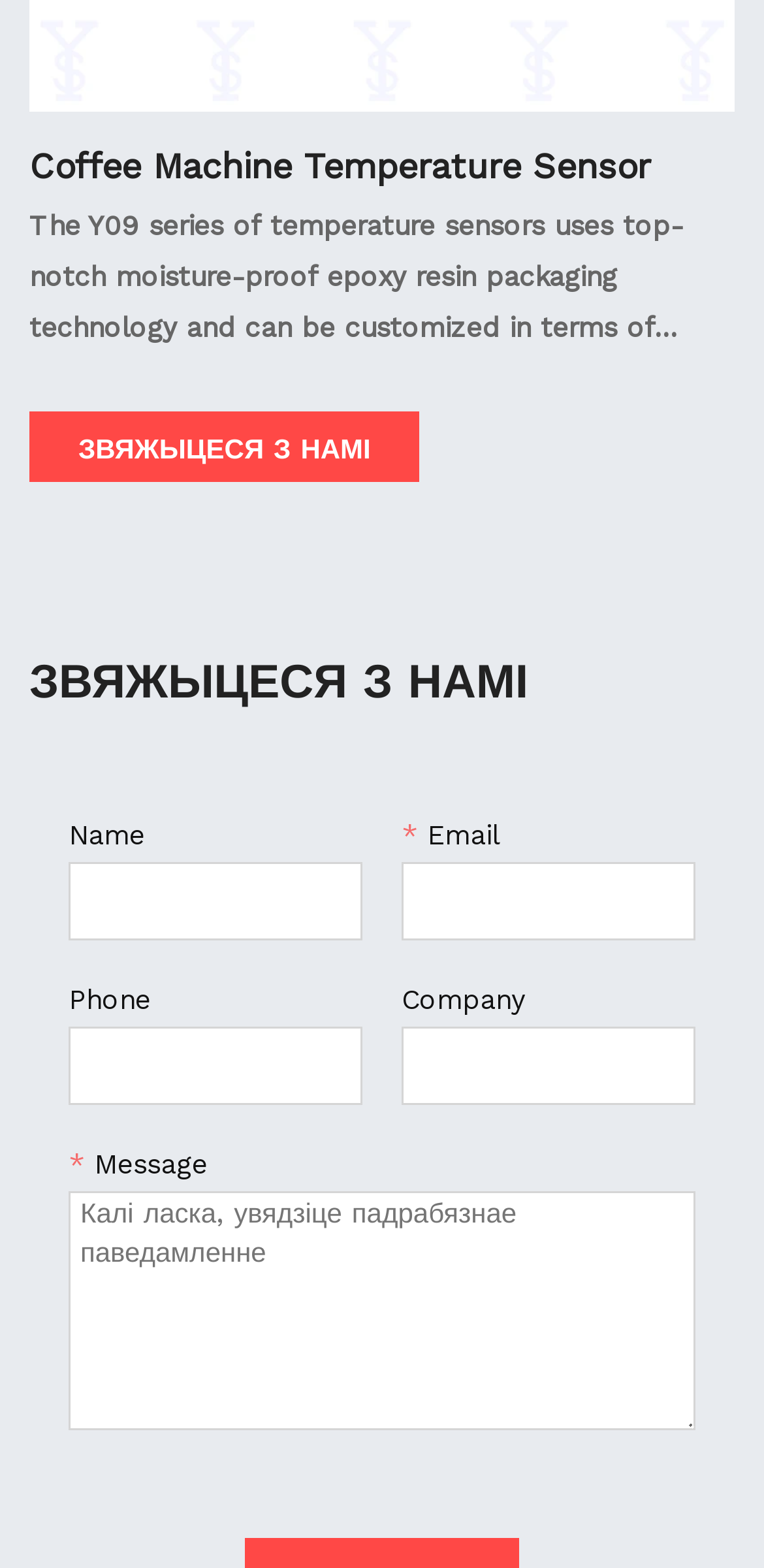What is the required field in the contact form?
Using the information presented in the image, please offer a detailed response to the question.

By analyzing the textbox elements, it can be seen that the textbox with the label 'Email' has the 'required: True' attribute, indicating that it is a required field in the contact form.